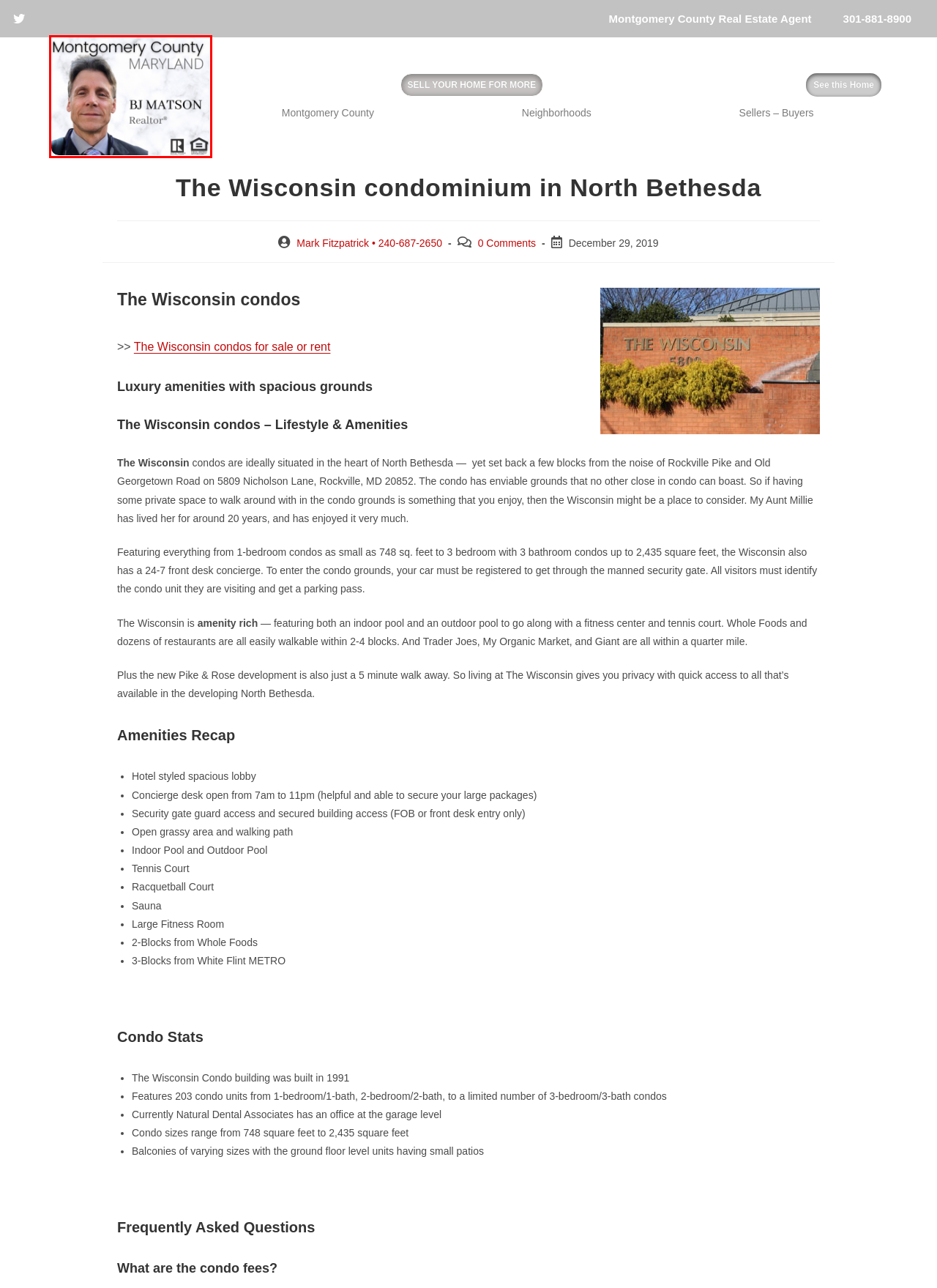You have a screenshot of a webpage with a red bounding box around an element. Select the webpage description that best matches the new webpage after clicking the element within the red bounding box. Here are the descriptions:
A. The Wisconsin condos for sale • Rockville - North Bethesda
B. 930 Rose condos for sale • North Bethesda · Montgomery County, Maryland
C. Author: Mark Fitzpatrick • 240-687-2650 · Montgomery County, Maryland
D. The Forum condos for sale • Rockville, Maryland · Montgomery County, Maryland
E. Cheval Bethesda - New Luxury Condos · Montgomery County, Maryland
F. Hungerford homes for sale • Rockville, Maryland · Montgomery County, Maryland
G. Montgomery County Maryland • Real Estate Agent · Real Estate Agent
H. The Gallery at White Flint • condos for sale · Montgomery County, Maryland

G